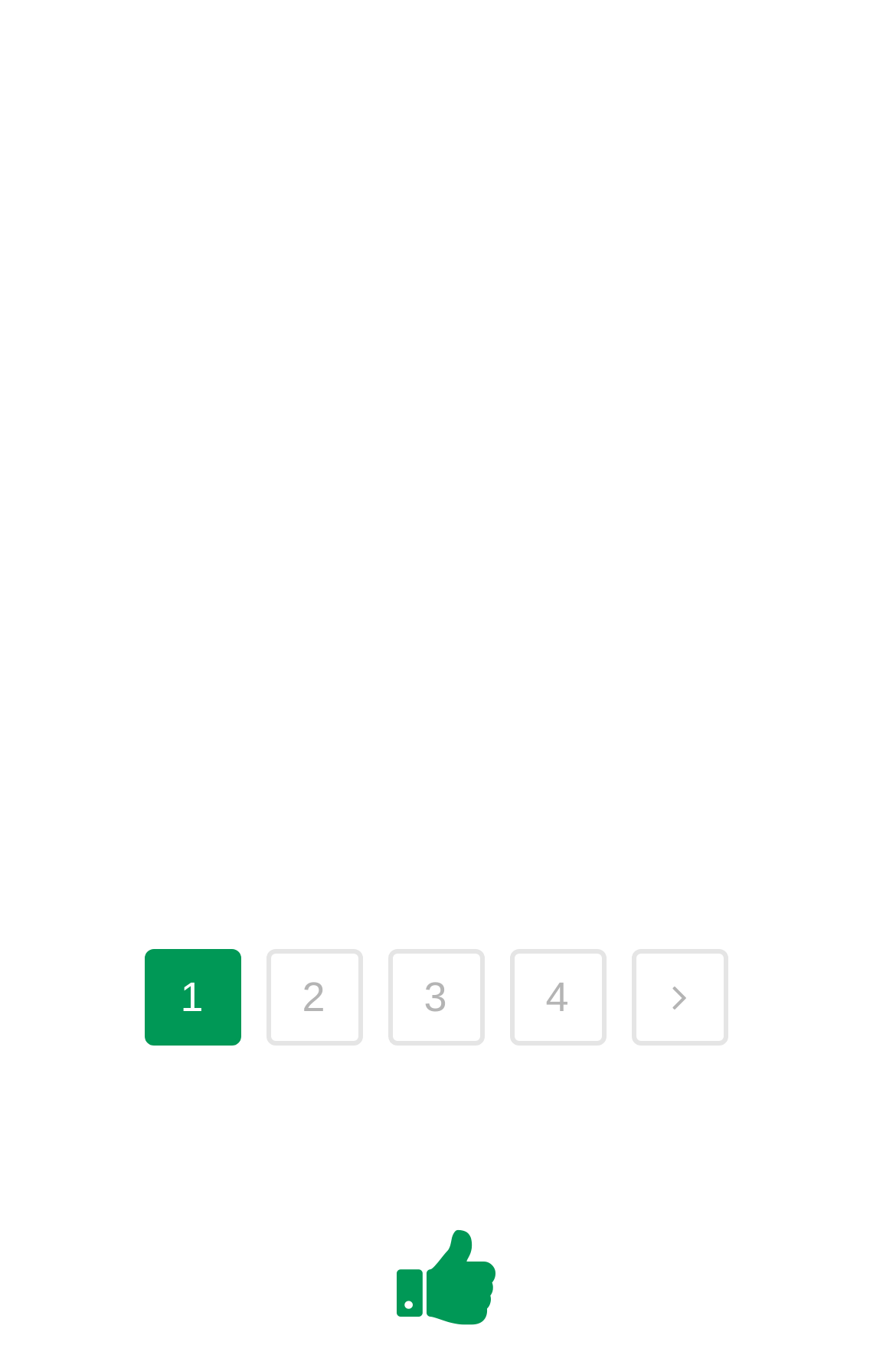Identify the bounding box for the given UI element using the description provided. Coordinates should be in the format (top-left x, top-left y, bottom-right x, bottom-right y) and must be between 0 and 1. Here is the description: 2

[0.296, 0.694, 0.404, 0.764]